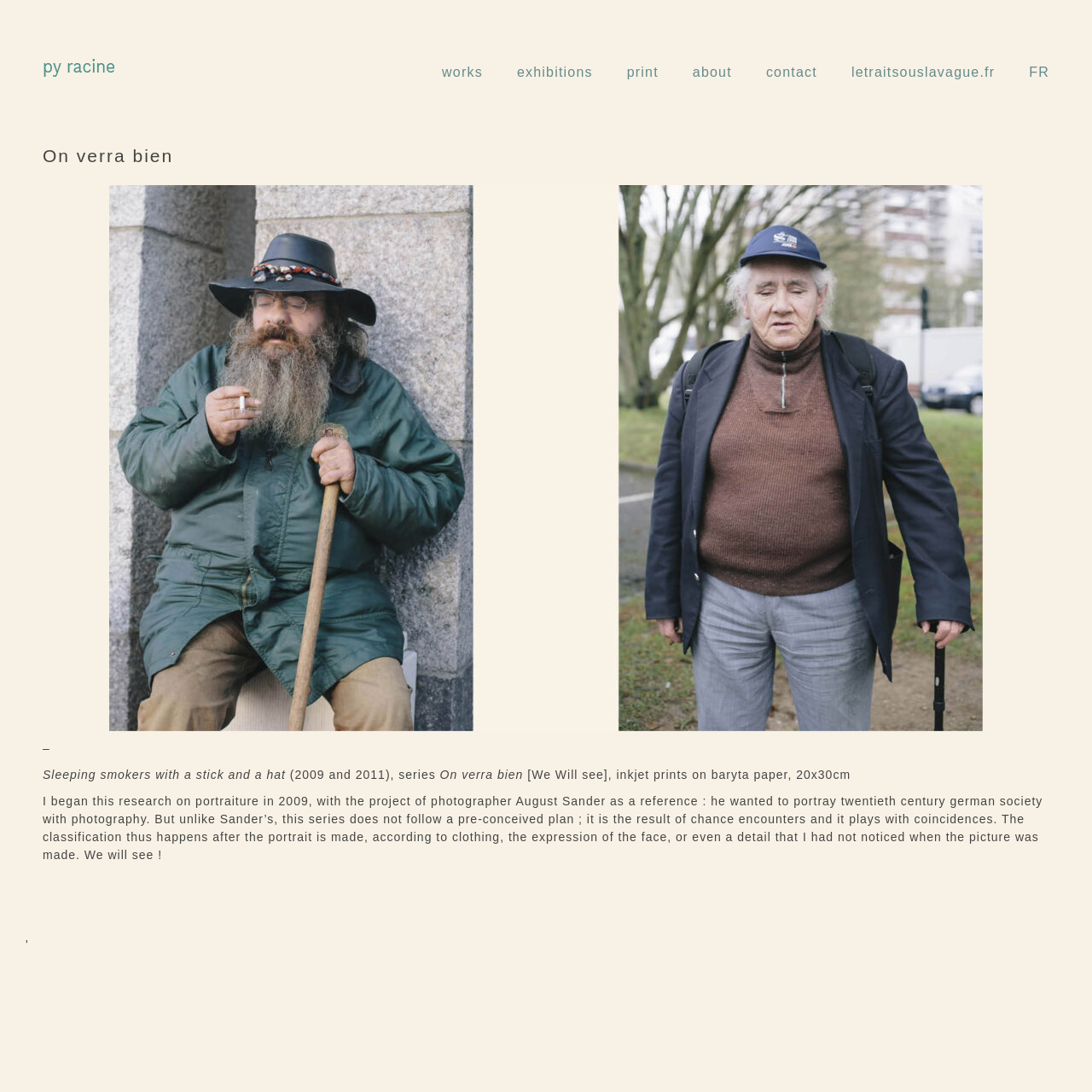Locate the bounding box coordinates of the clickable part needed for the task: "click the logo".

[0.039, 0.062, 0.105, 0.074]